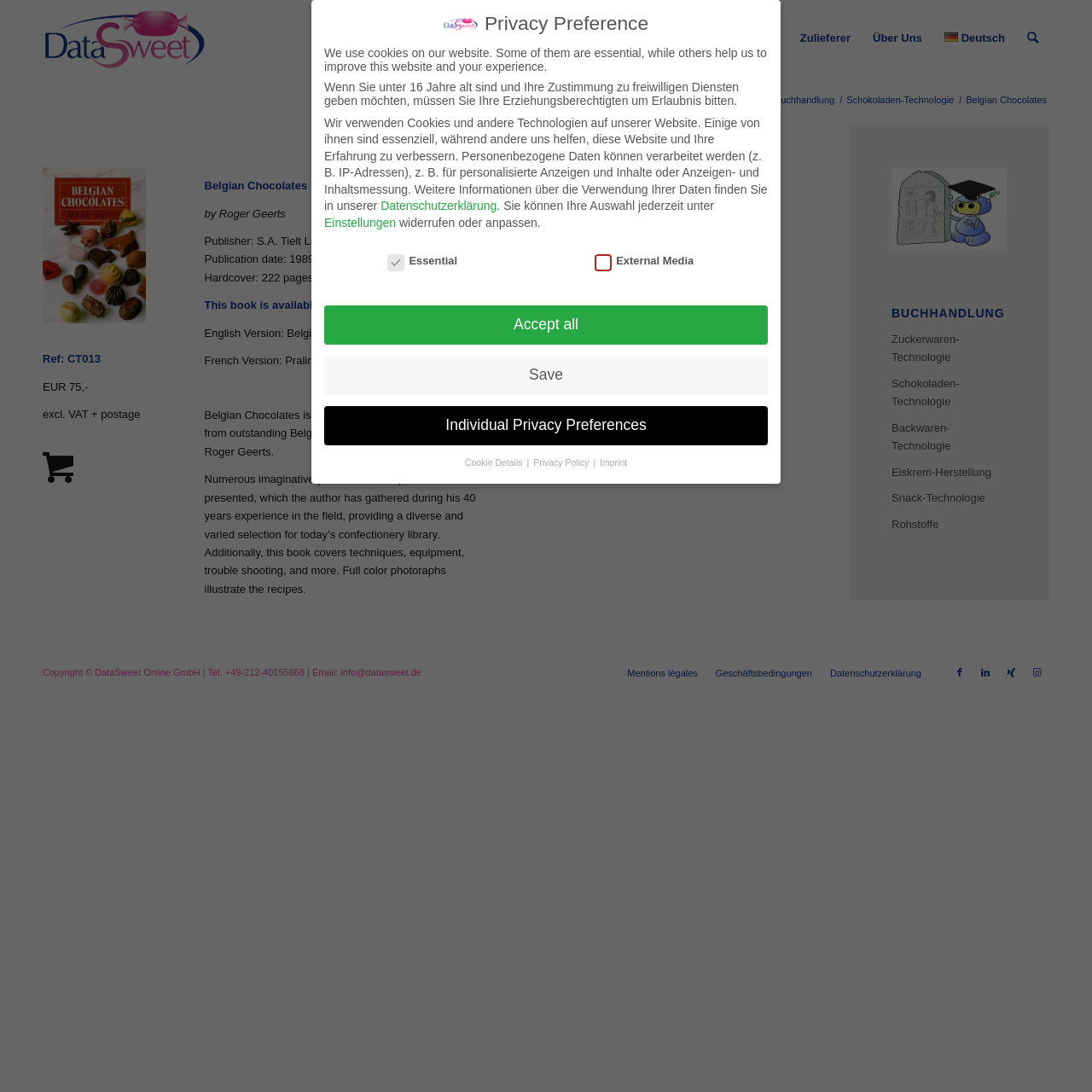Locate the bounding box coordinates of the clickable region necessary to complete the following instruction: "Click on the 'Belgian Chocolates' link". Provide the coordinates in the format of four float numbers between 0 and 1, i.e., [left, top, right, bottom].

[0.039, 0.153, 0.133, 0.296]